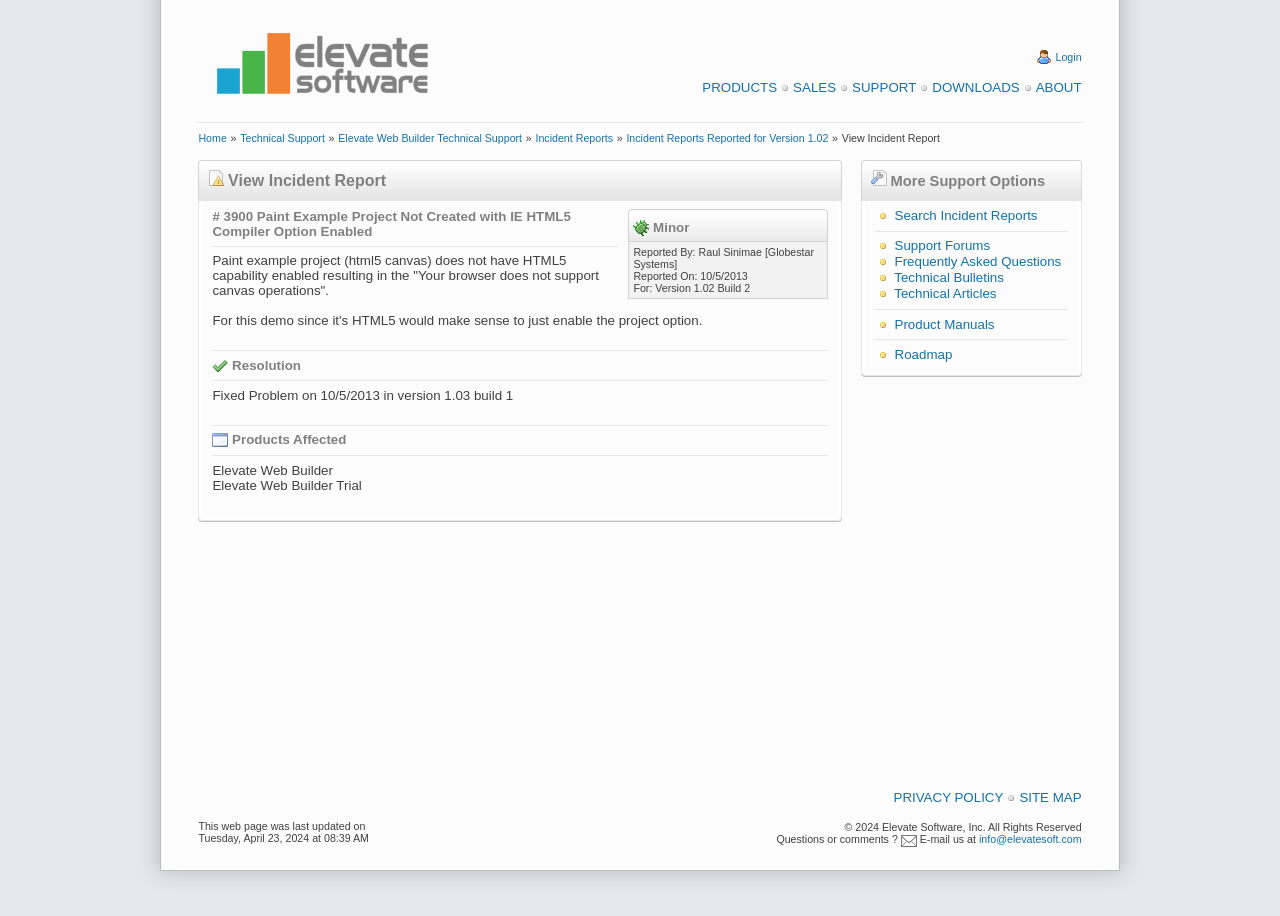What is the status of the incident?
Provide an in-depth and detailed explanation in response to the question.

The status of the incident can be found in the 'Resolution' section, which is located below the 'Description' section, and states that the problem was fixed on 10/5/2013 in version 1.03 build 1.